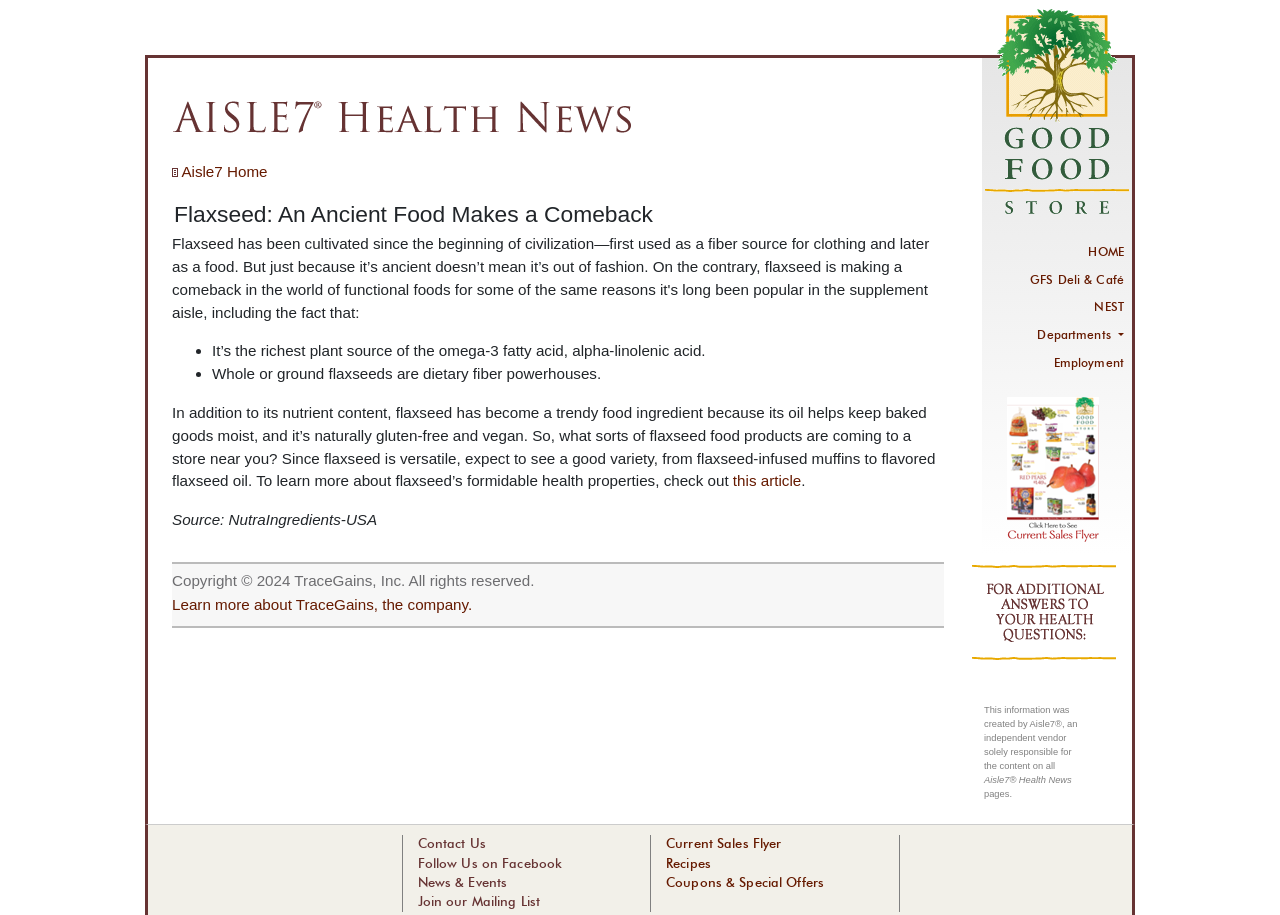Give a detailed explanation of the elements present on the webpage.

The webpage is about The Good Food Store, a natural and organic food store located in Missoula, Montana. At the top left, there is a link to "Aisle7 Information" accompanied by an image, followed by a brief text and another link to "Aisle7 Home" with a small icon. 

Below these links, there is a heading that reads "Flaxseed: An Ancient Food Makes a Comeback". This is followed by a list of two bullet points, each describing the benefits of flaxseed. The text continues, discussing the nutritional value and versatility of flaxseed, with a link to an article for more information. 

At the bottom left, there is a copyright notice and a link to learn more about the company, TraceGains, Inc. On the right side of the page, there are several links to different sections of the website, including "HOME", "GFS Deli & Café", "NEST", "Departments", and "Employment". 

Below these links, there is a button to download the current sales flyer, accompanied by an image. Further down, there are three small images, likely representing different departments or products. 

At the bottom of the page, there is a section with text about Aisle7, an independent vendor responsible for the content on the page. There are also several links to "Contact Us", "Follow Us on Facebook", "News & Events", "Join our Mailing List", "Current Sales Flyer", "Recipes", and "Coupons & Special Offers".